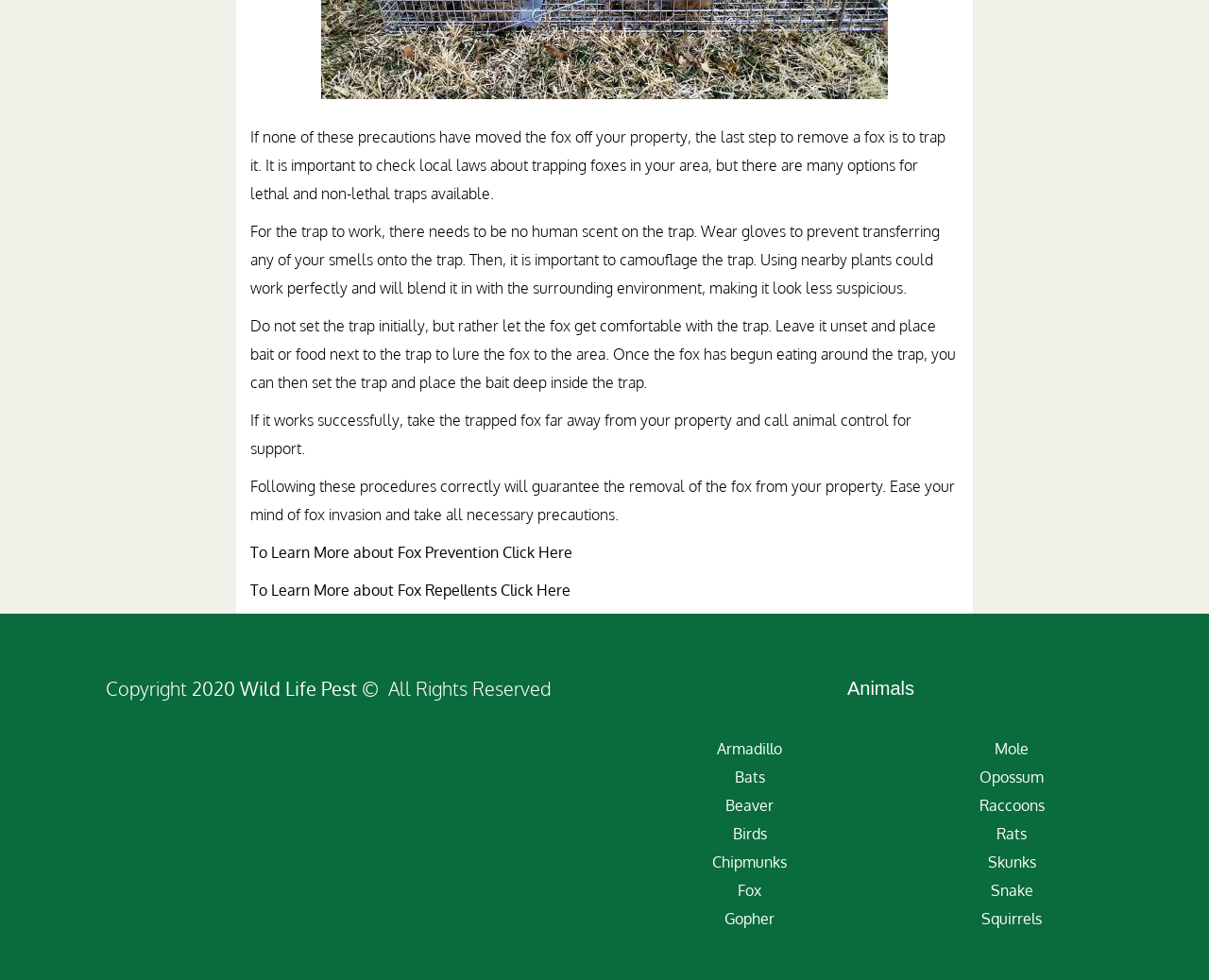Determine the bounding box coordinates of the clickable area required to perform the following instruction: "Read about armadillo". The coordinates should be represented as four float numbers between 0 and 1: [left, top, right, bottom].

[0.593, 0.755, 0.647, 0.774]